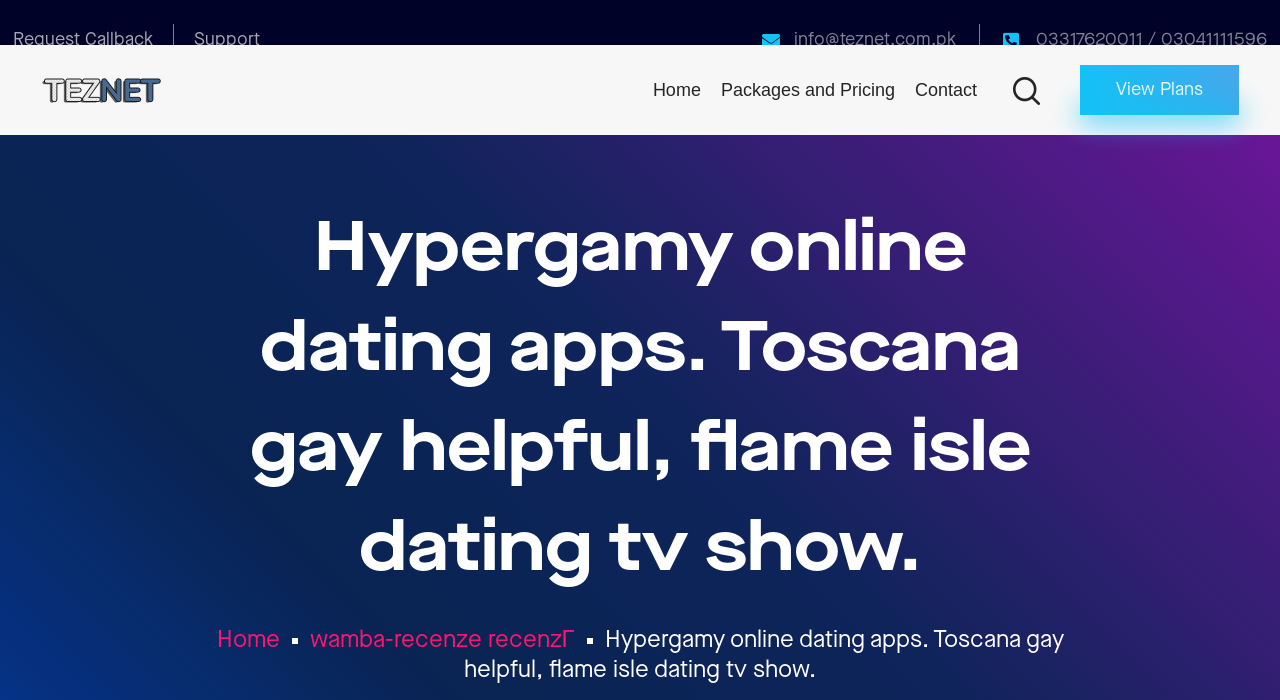Given the description Support, predict the bounding box coordinates of the UI element. Ensure the coordinates are in the format (top-left x, top-left y, bottom-right x, bottom-right y) and all values are between 0 and 1.

[0.173, 0.009, 0.225, 0.055]